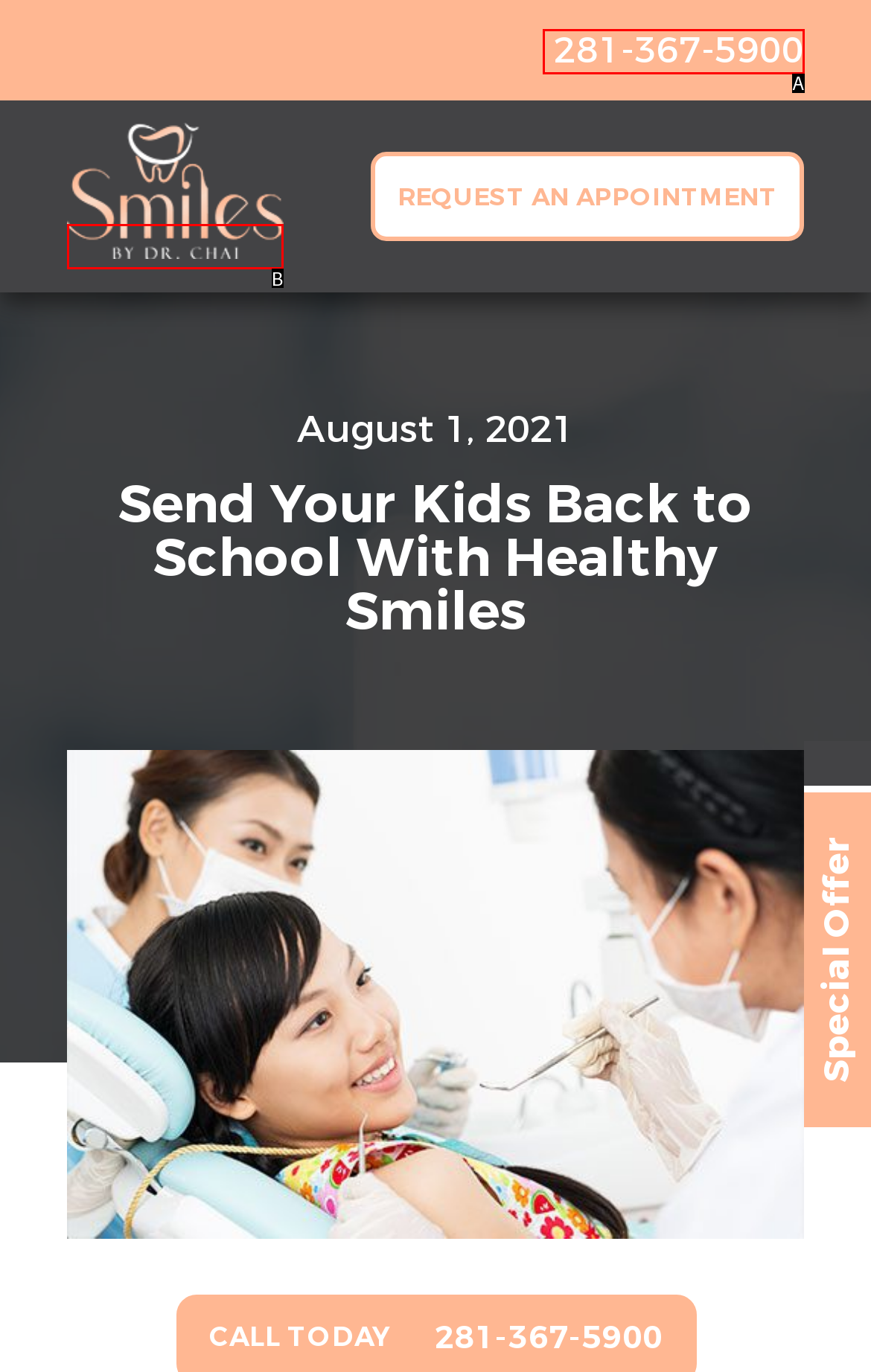Identify the UI element that best fits the description: Smiles by Dr. Chai Logo
Respond with the letter representing the correct option.

B